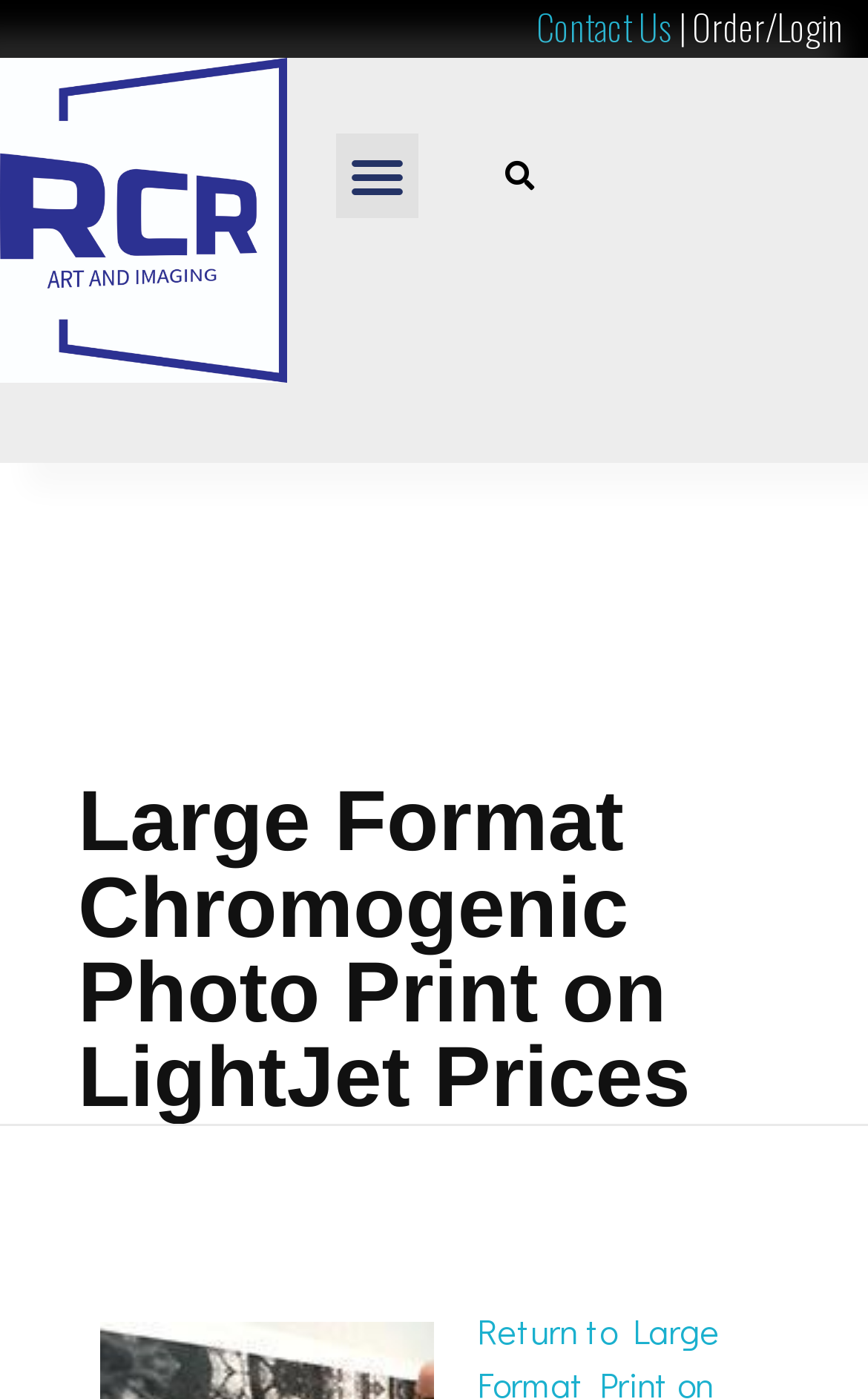Provide a brief response to the question below using a single word or phrase: 
How can users contact the website administrators?

Contact Us link